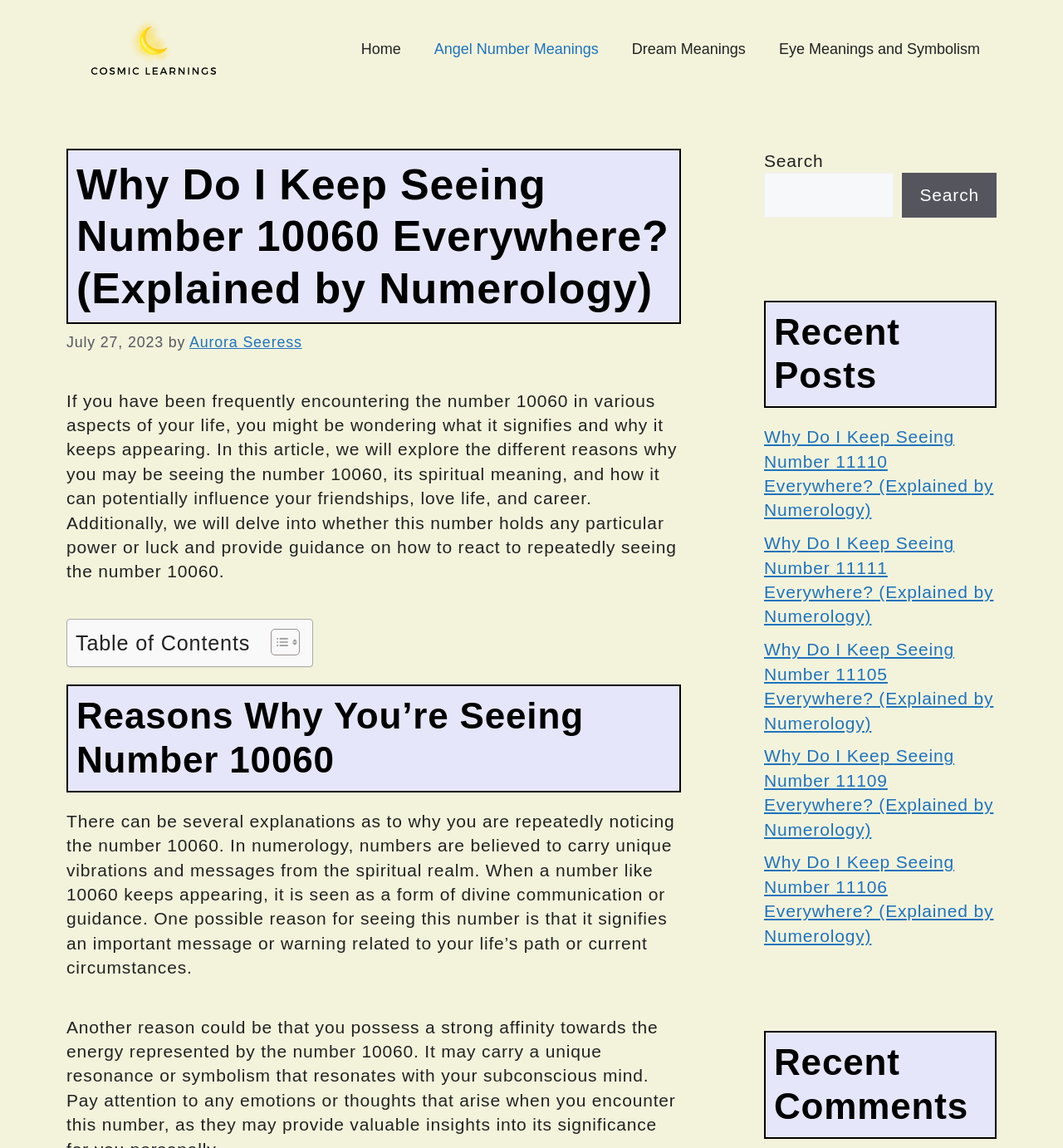Using the information in the image, give a comprehensive answer to the question: 
What is the name of the website?

I found the answer by looking at the banner element at the top of the webpage, which contains a link with the text 'CosmicLearnings.com'.